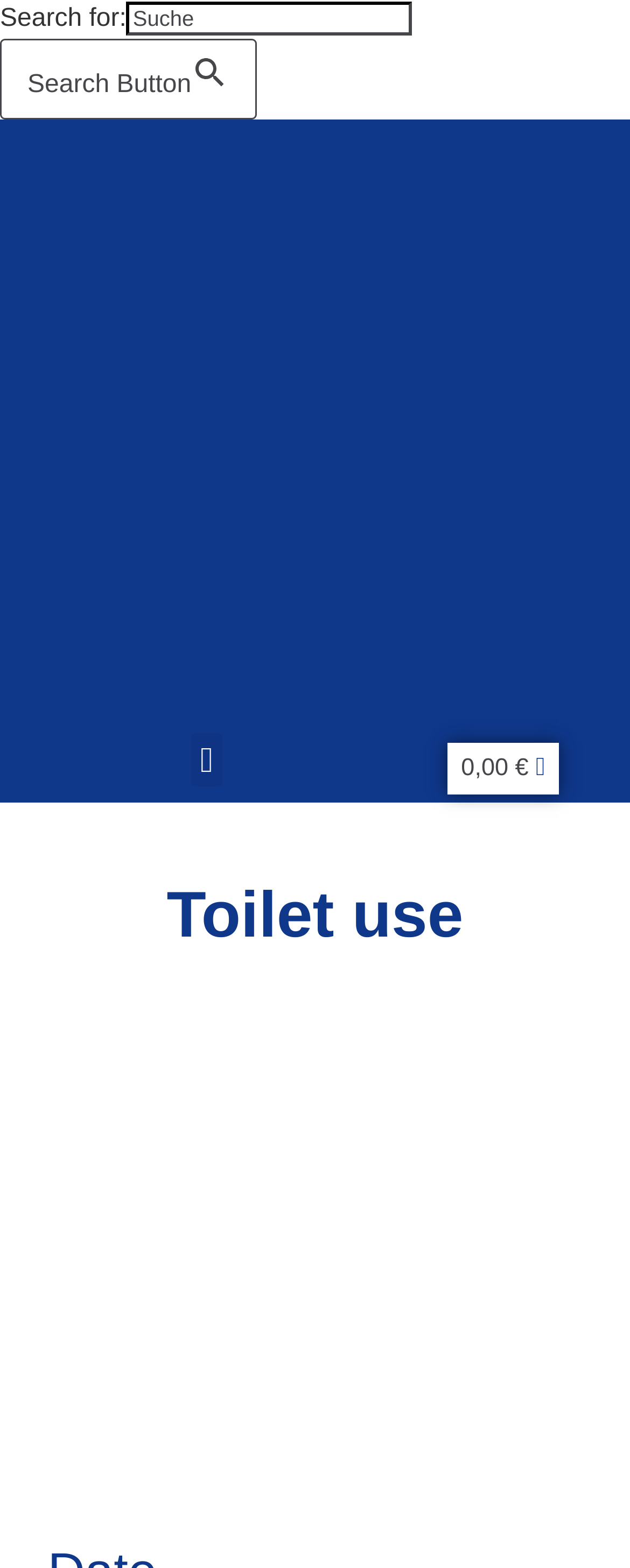What is the purpose of the search box?
Using the visual information, answer the question in a single word or phrase.

To search for content